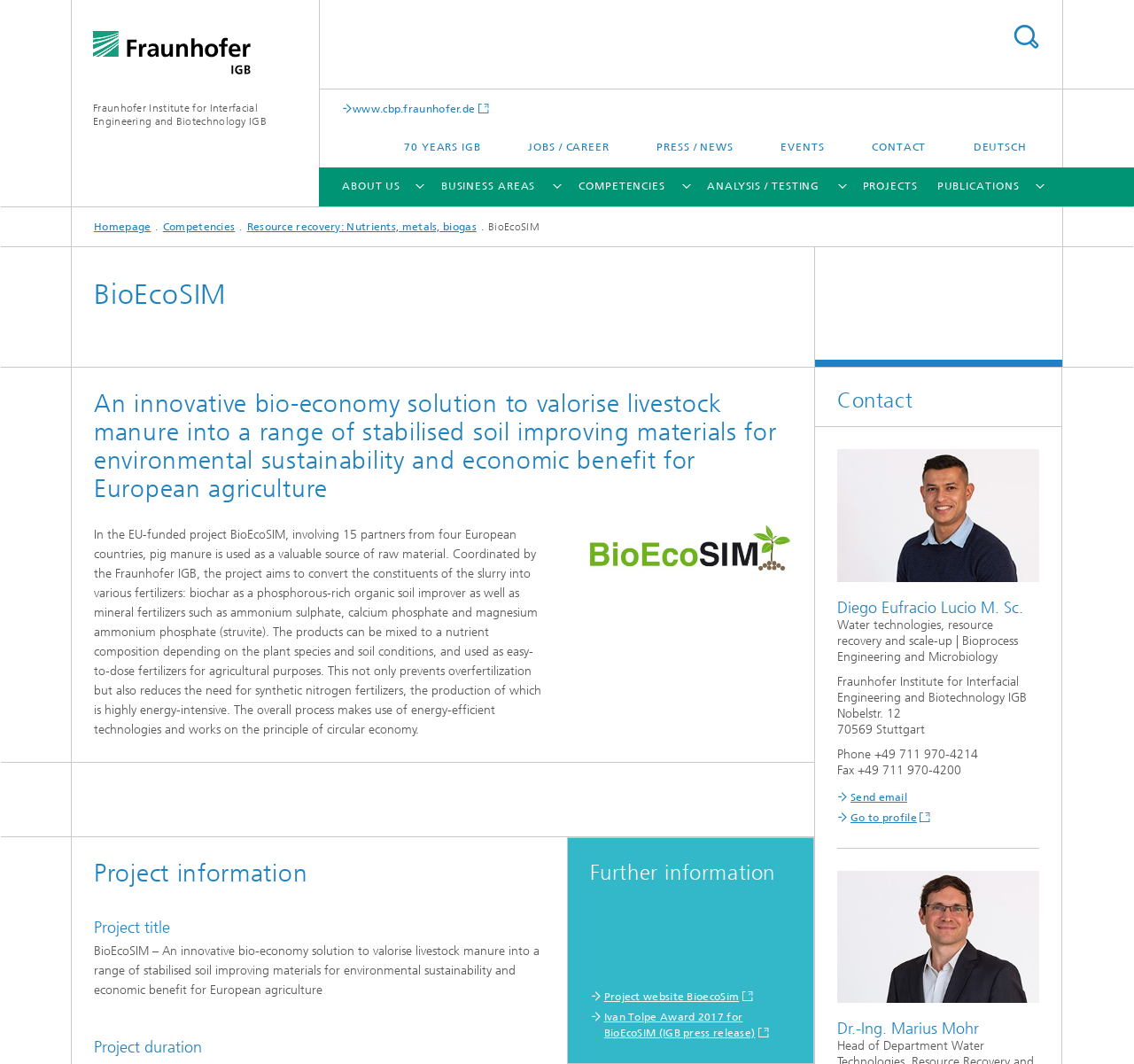How many business areas are there?
Relying on the image, give a concise answer in one word or a brief phrase.

3